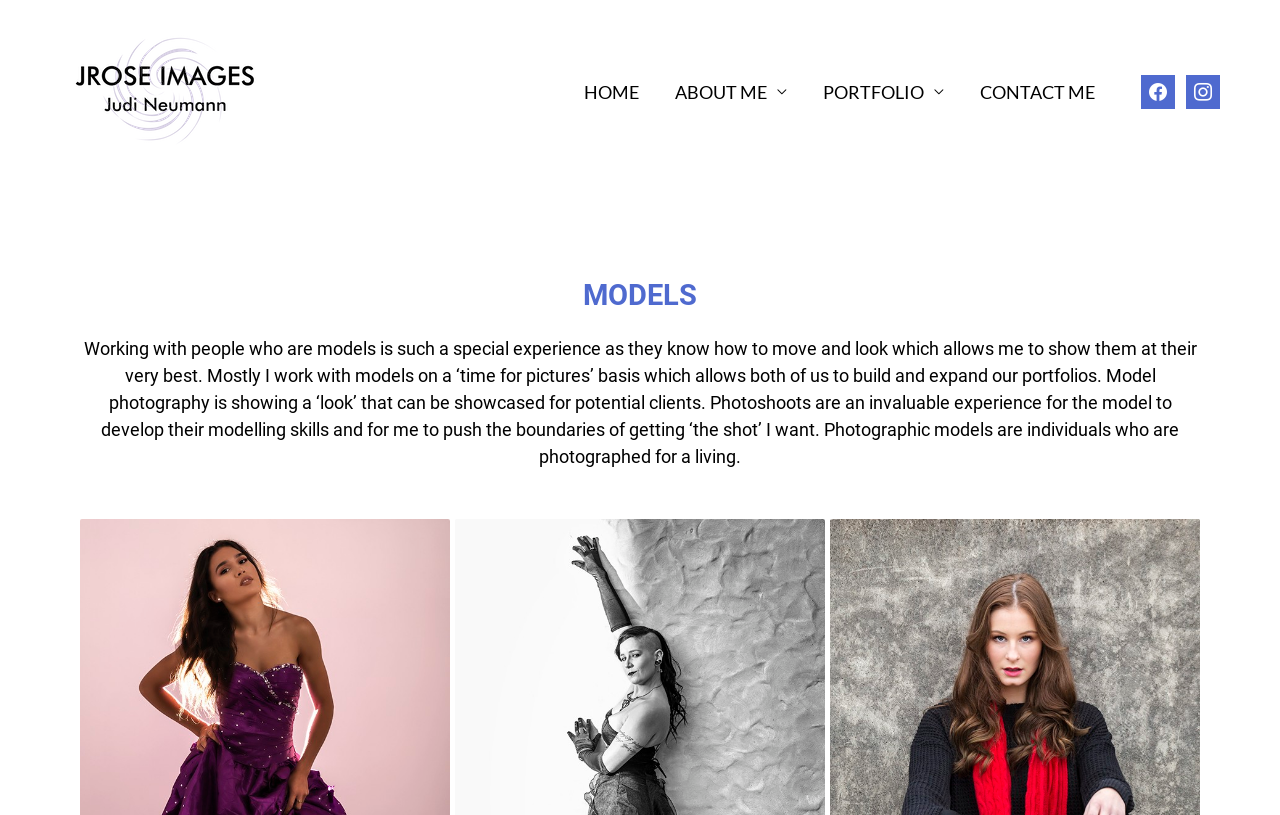Please identify the coordinates of the bounding box that should be clicked to fulfill this instruction: "Contact the photographer".

[0.752, 0.068, 0.87, 0.156]